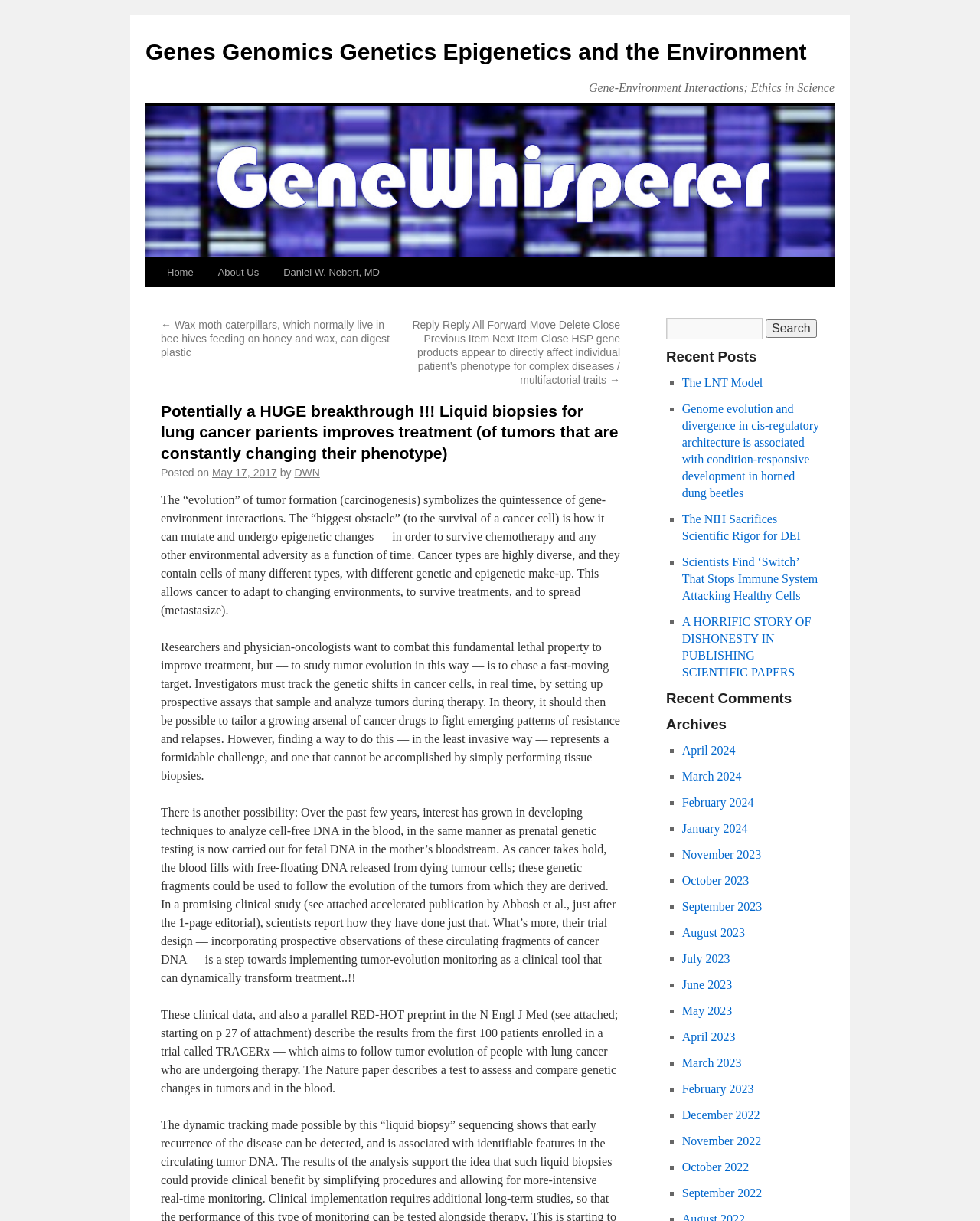Please determine and provide the text content of the webpage's heading.

Potentially a HUGE breakthrough !!! Liquid biopsies for lung cancer parients improves treatment (of tumors that are constantly changing their phenotype)